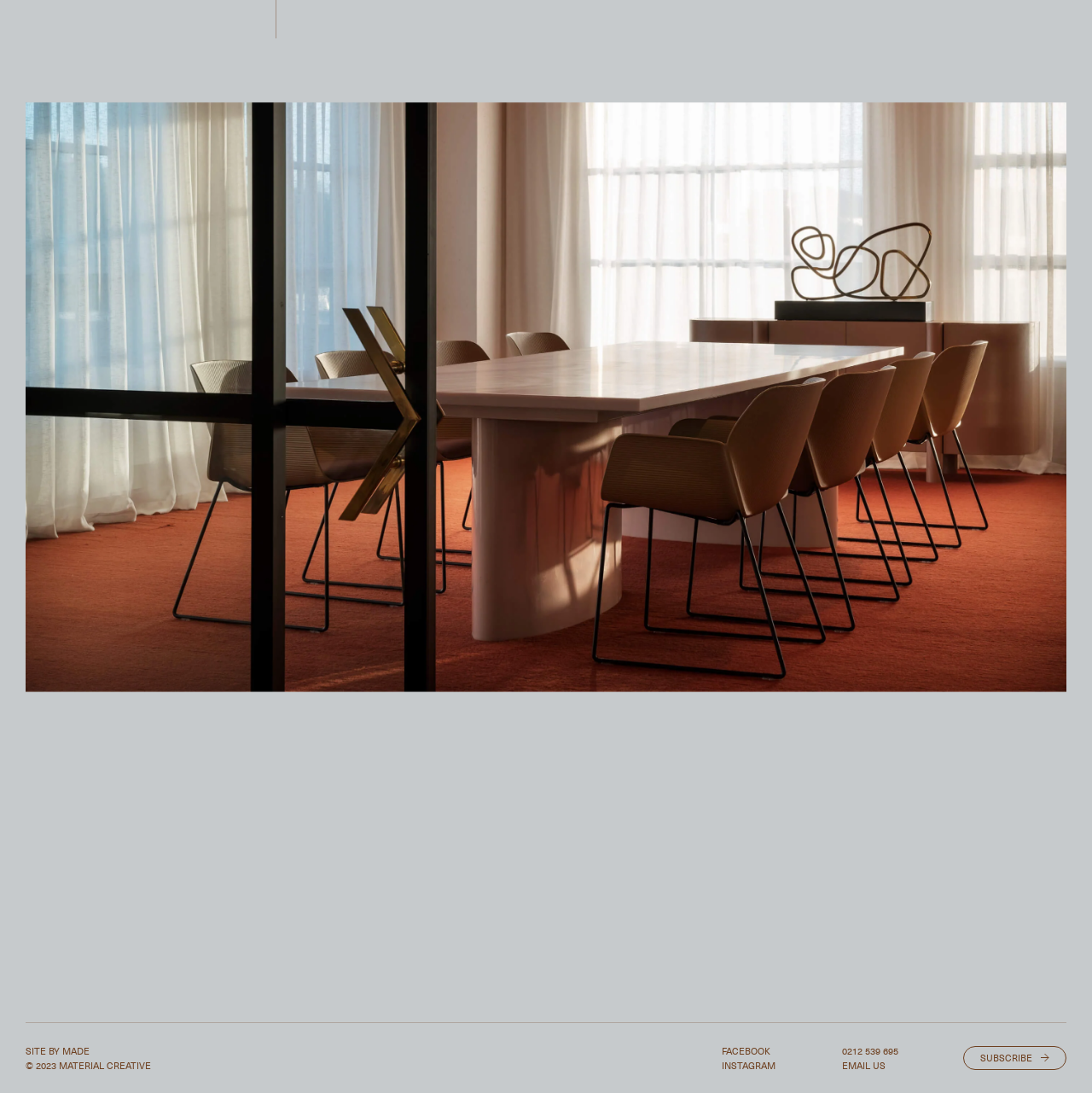What is the purpose of the 'SUBSCRIBE' button?
Can you provide an in-depth and detailed response to the question?

The 'SUBSCRIBE' button is likely used to subscribe to a newsletter or mailing list, as it is a common practice on websites to have a subscription option.